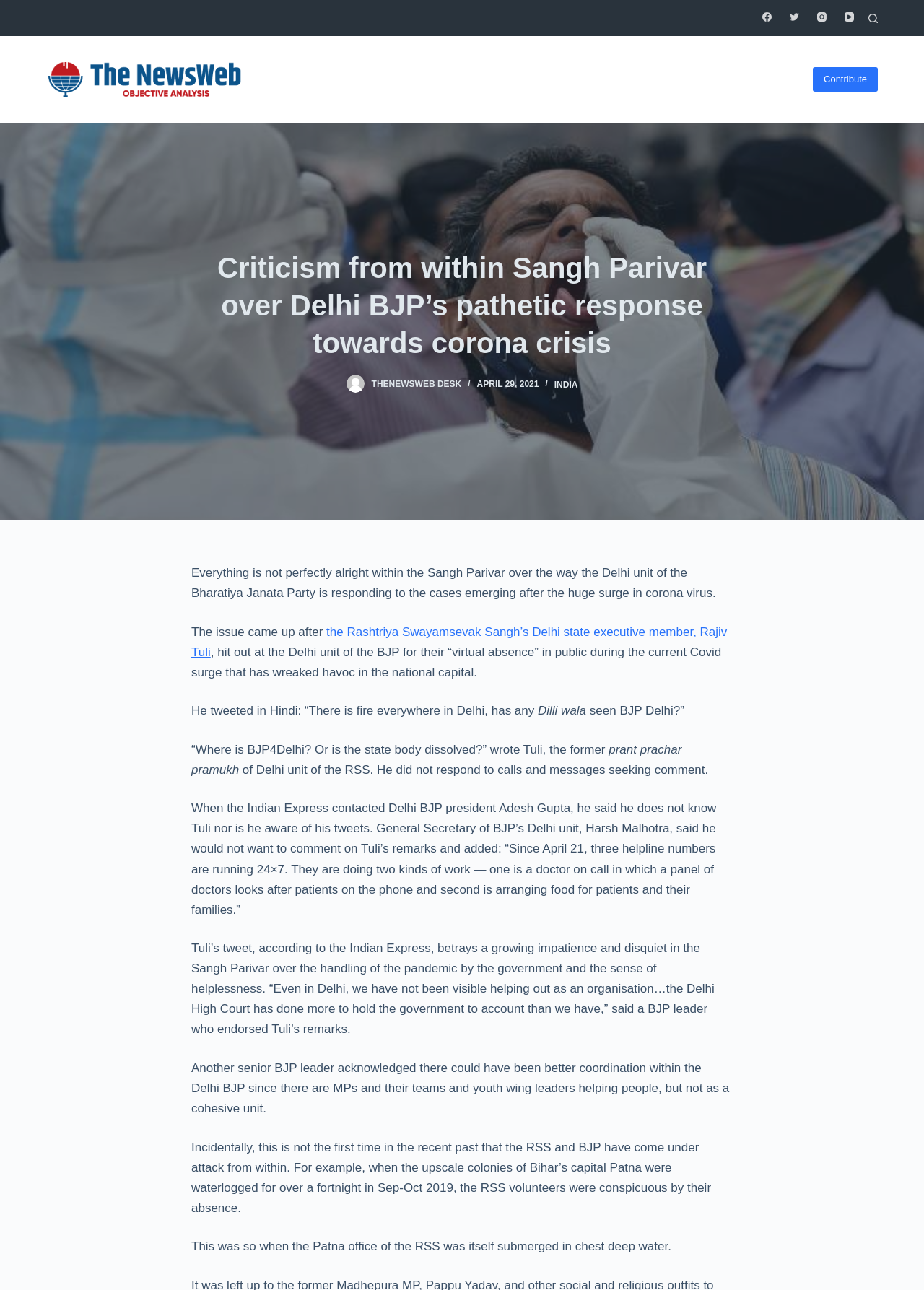Please analyze the image and provide a thorough answer to the question:
Who tweeted about the Delhi BJP's absence?

I found the answer by reading the text 'the Rashtriya Swayamsevak Sangh’s Delhi state executive member, Rajiv Tuli, hit out at the Delhi unit of the BJP for their “virtual absence” in public during the current Covid surge'.